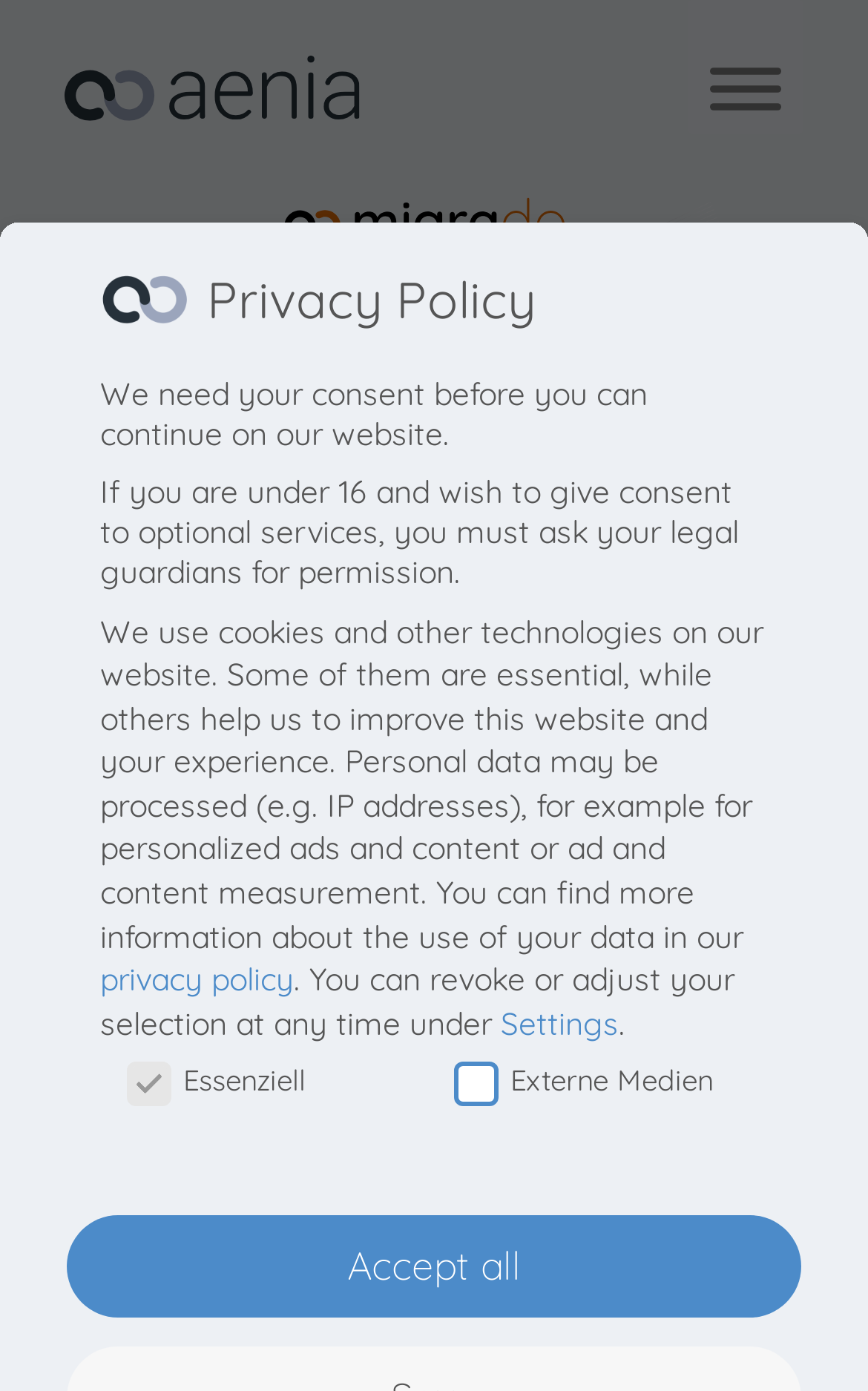Answer the question below using just one word or a short phrase: 
How many images are on the webpage?

4